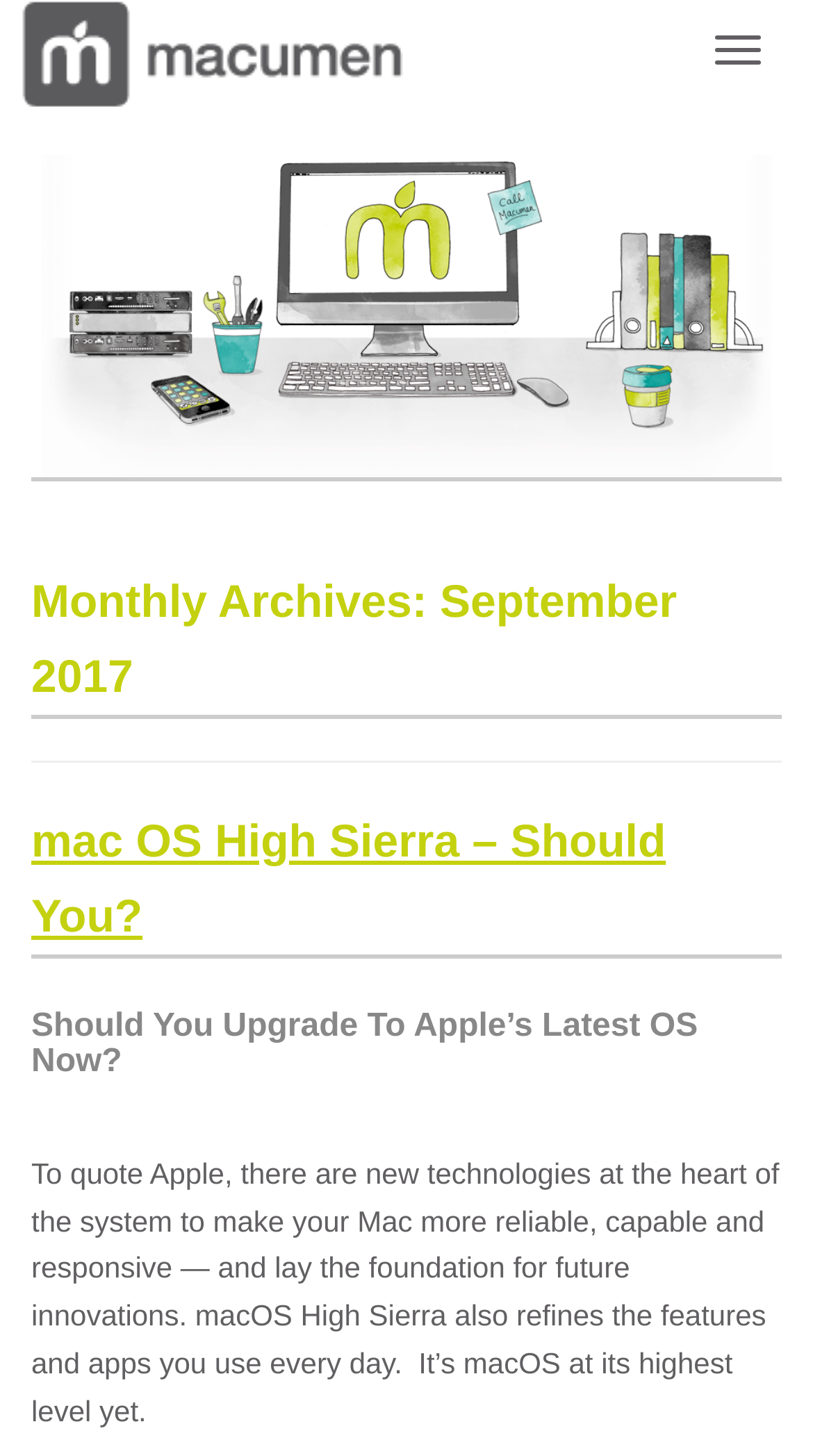What is the text on the top-left corner of the webpage?
Answer with a single word or phrase, using the screenshot for reference.

Macumen